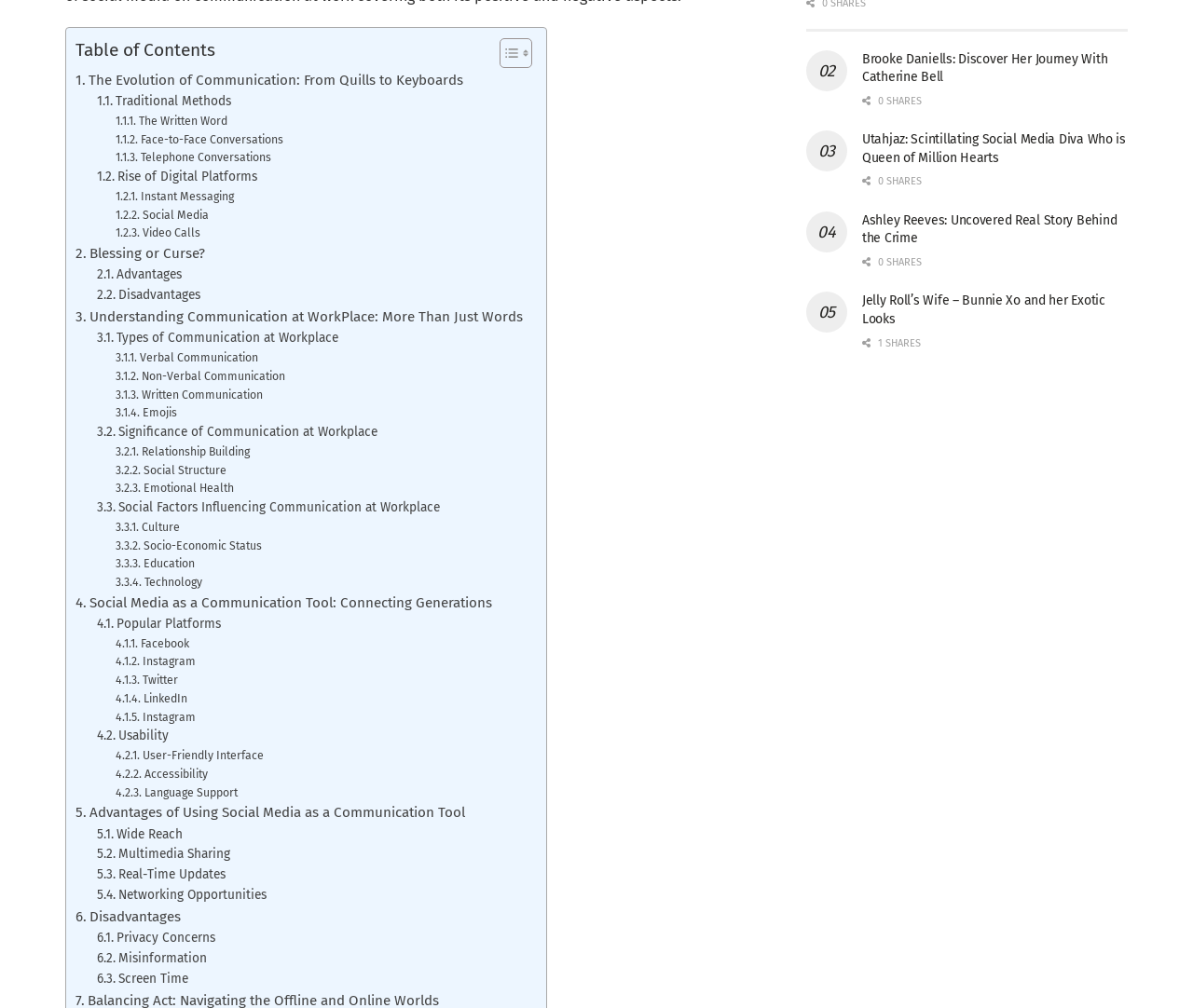How many social media platforms are mentioned?
Please use the visual content to give a single word or phrase answer.

5